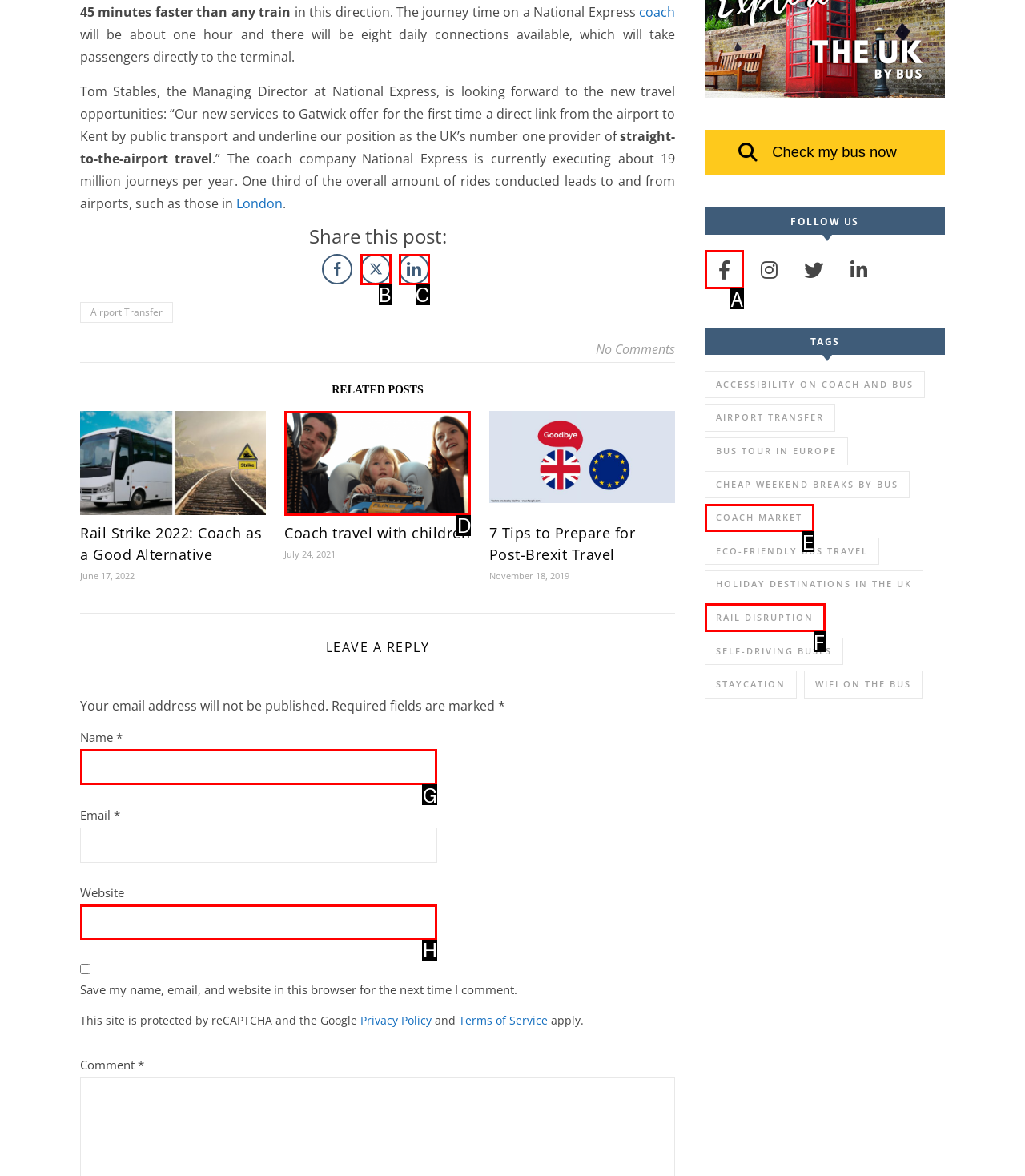Identify which HTML element aligns with the description: parent_node: Website name="url"
Answer using the letter of the correct choice from the options available.

H